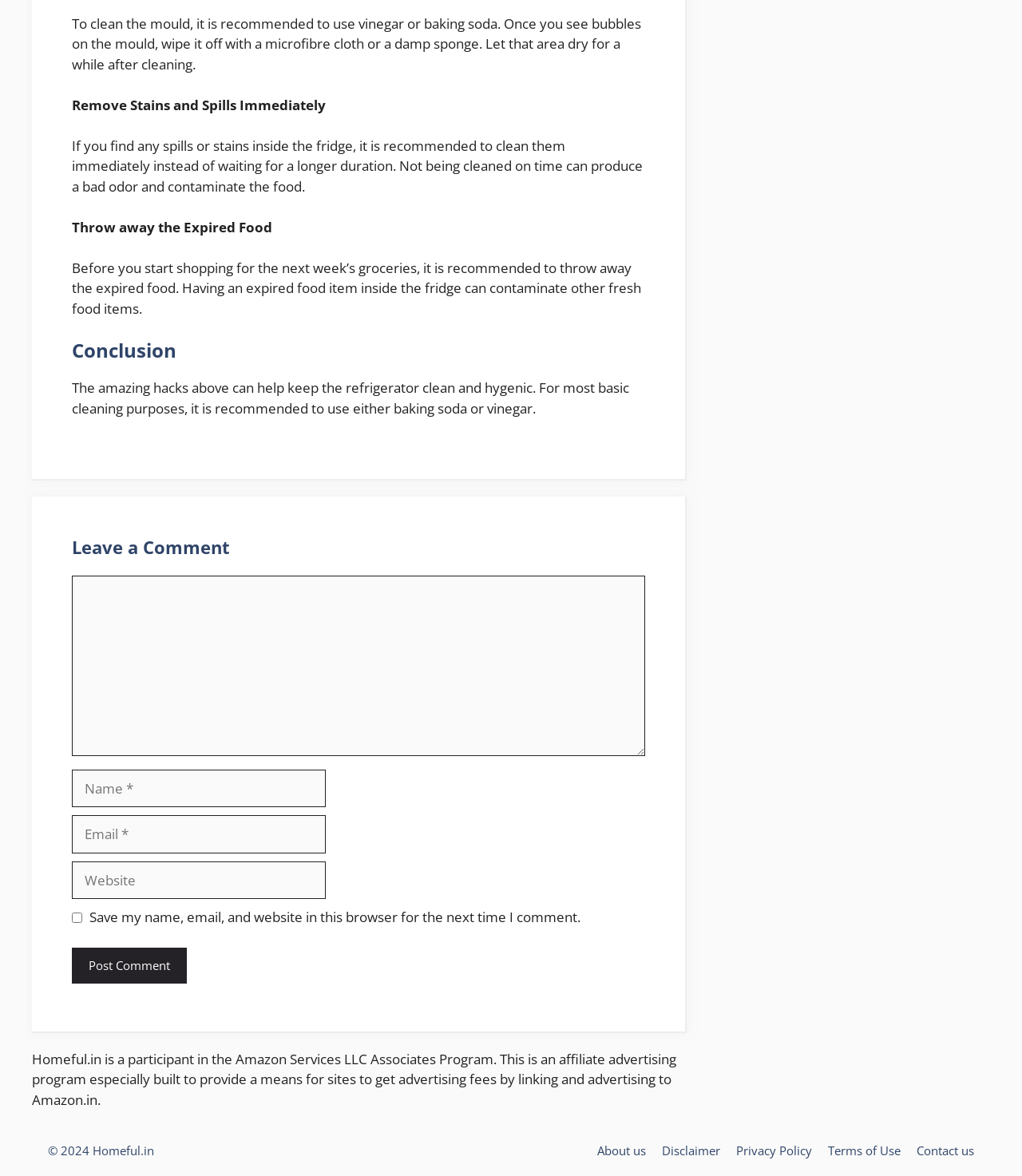Identify the bounding box for the UI element described as: "Privacy Policy". The coordinates should be four float numbers between 0 and 1, i.e., [left, top, right, bottom].

[0.72, 0.972, 0.795, 0.985]